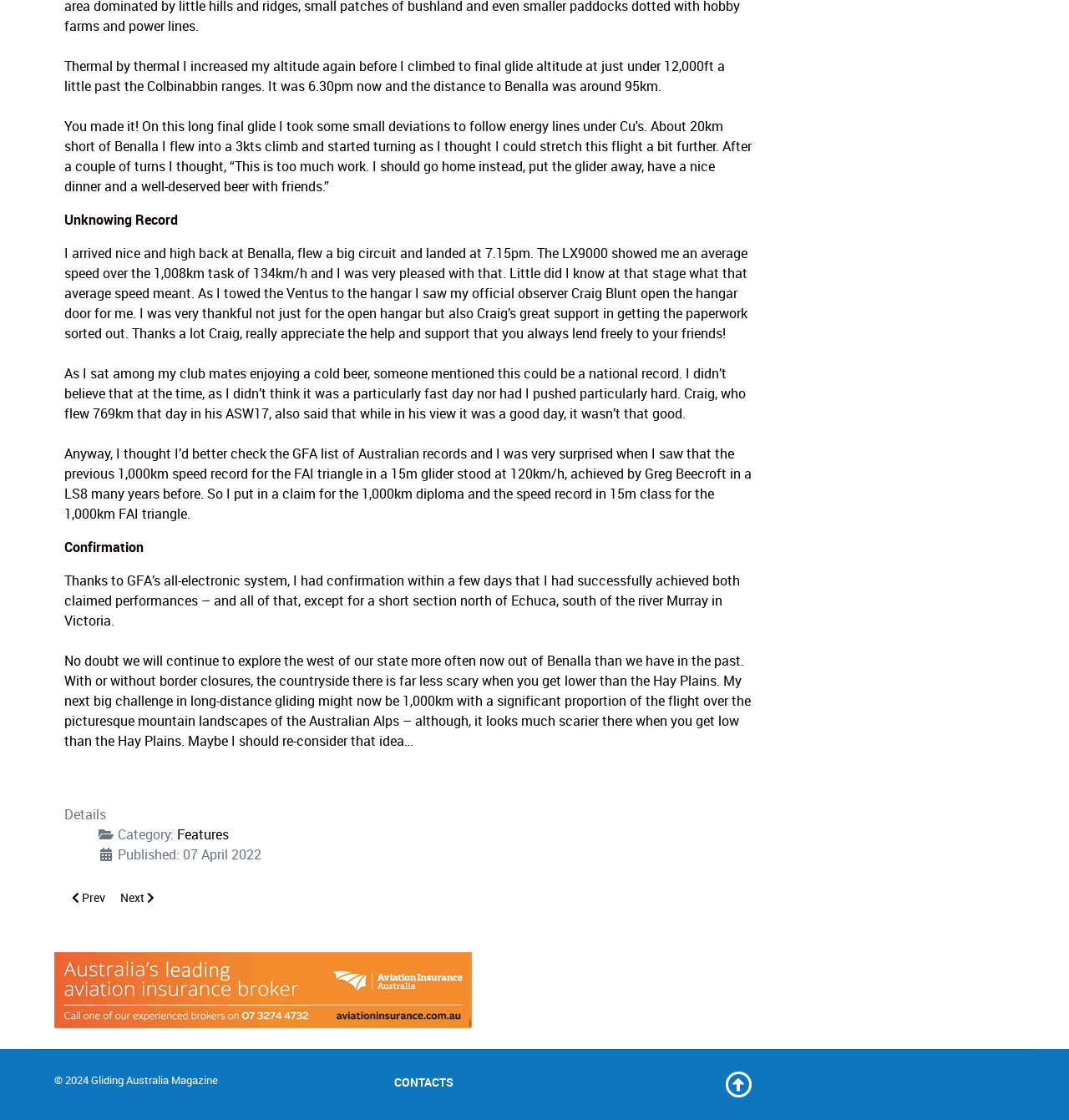What is the date when the article was published?
Please provide a single word or phrase as your answer based on the image.

07 April 2022